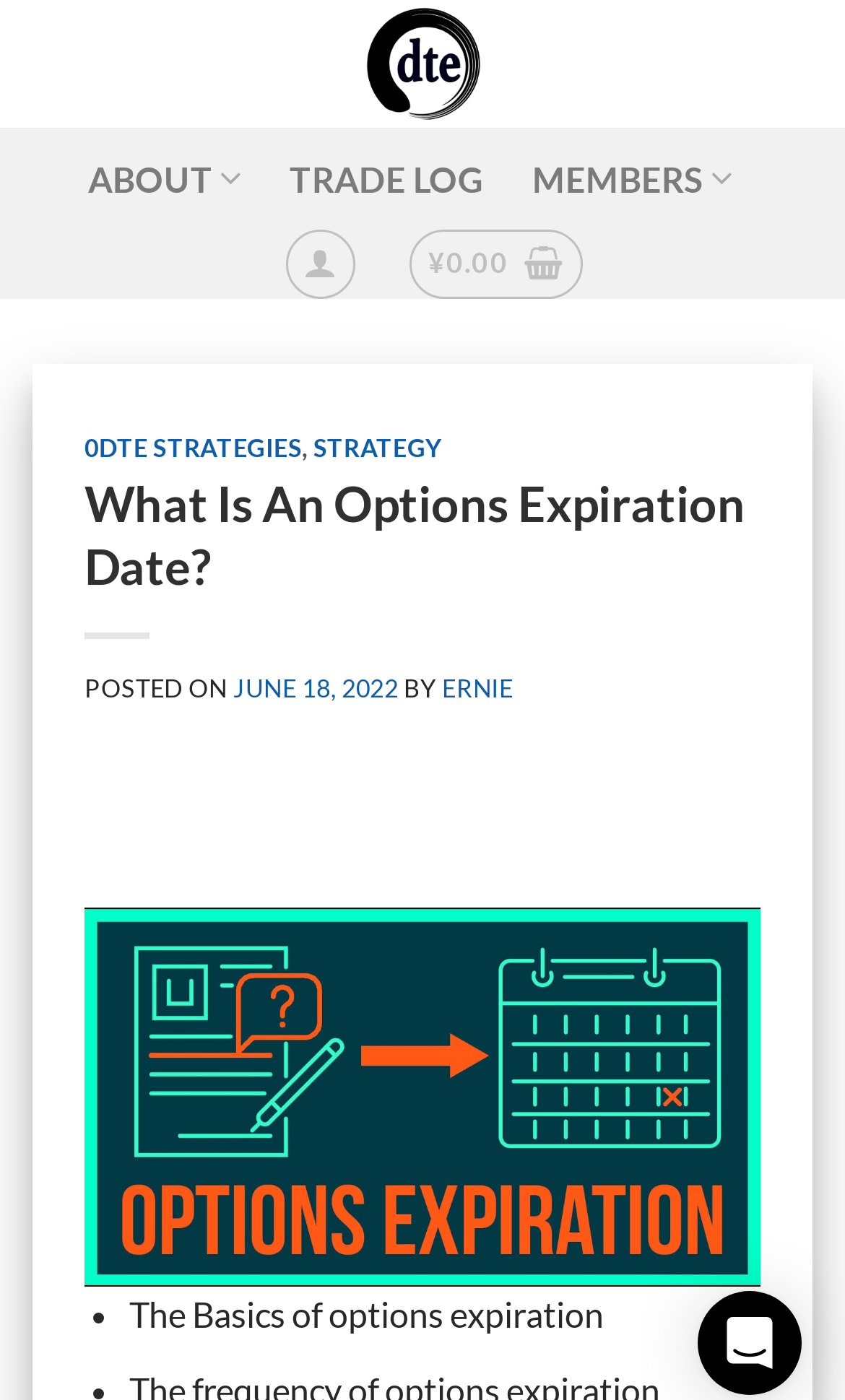Pinpoint the bounding box coordinates of the element you need to click to execute the following instruction: "access members area". The bounding box should be represented by four float numbers between 0 and 1, in the format [left, top, right, bottom].

[0.63, 0.091, 0.868, 0.164]